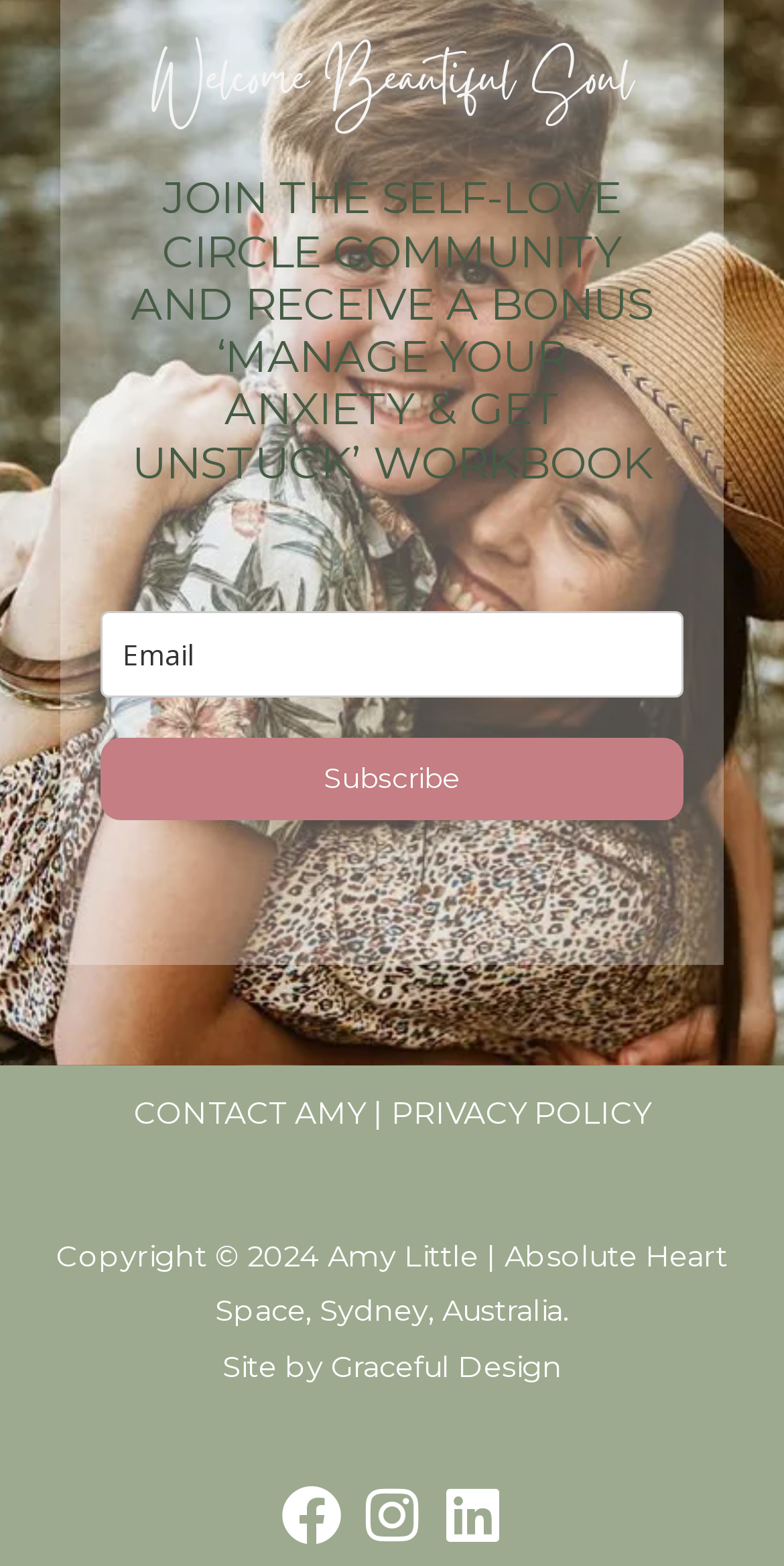Could you specify the bounding box coordinates for the clickable section to complete the following instruction: "Subscribe to the newsletter"?

[0.128, 0.471, 0.872, 0.523]